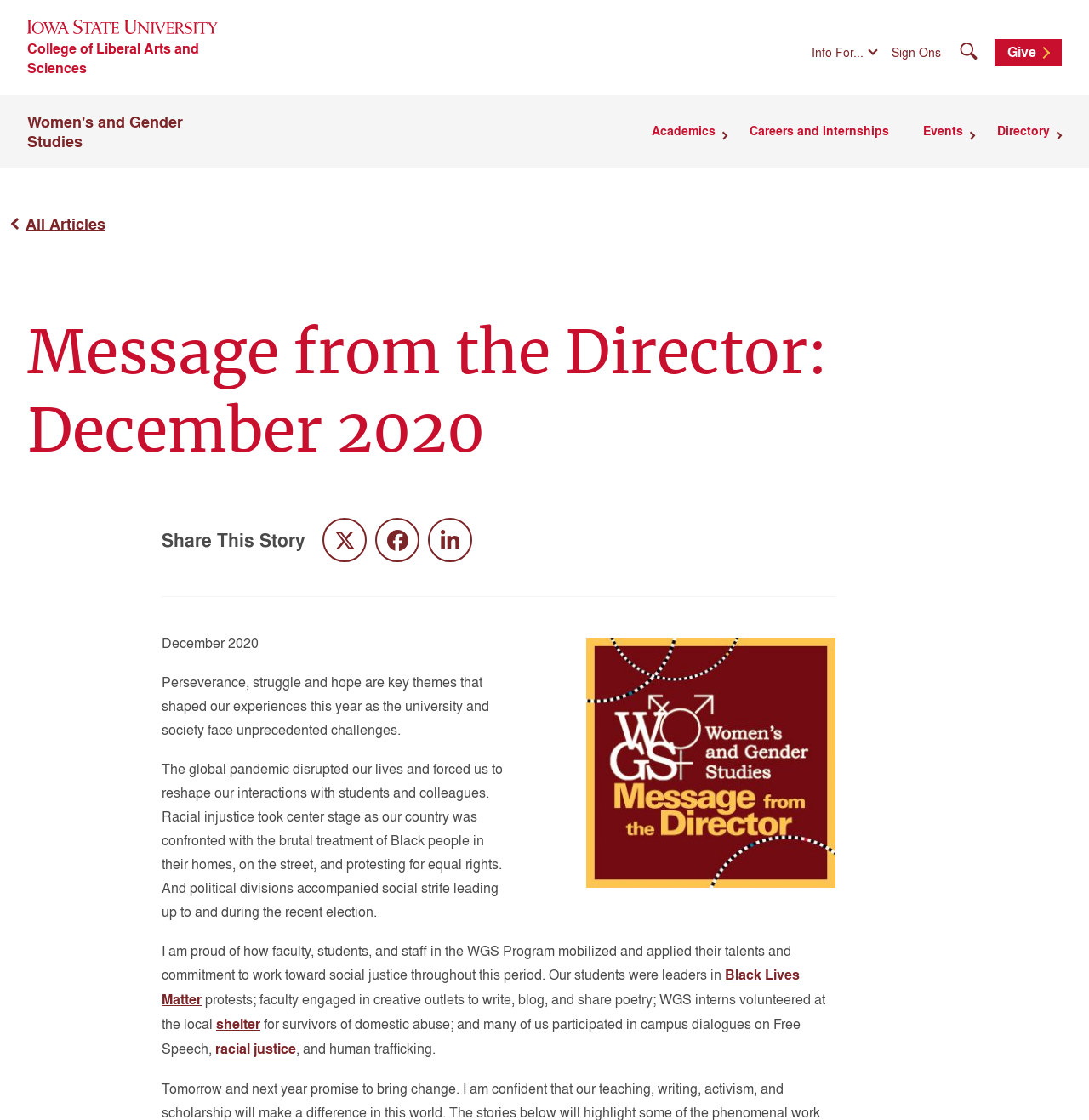Can you find the bounding box coordinates for the element that needs to be clicked to execute this instruction: "Search for something"? The coordinates should be given as four float numbers between 0 and 1, i.e., [left, top, right, bottom].

[0.867, 0.034, 0.911, 0.058]